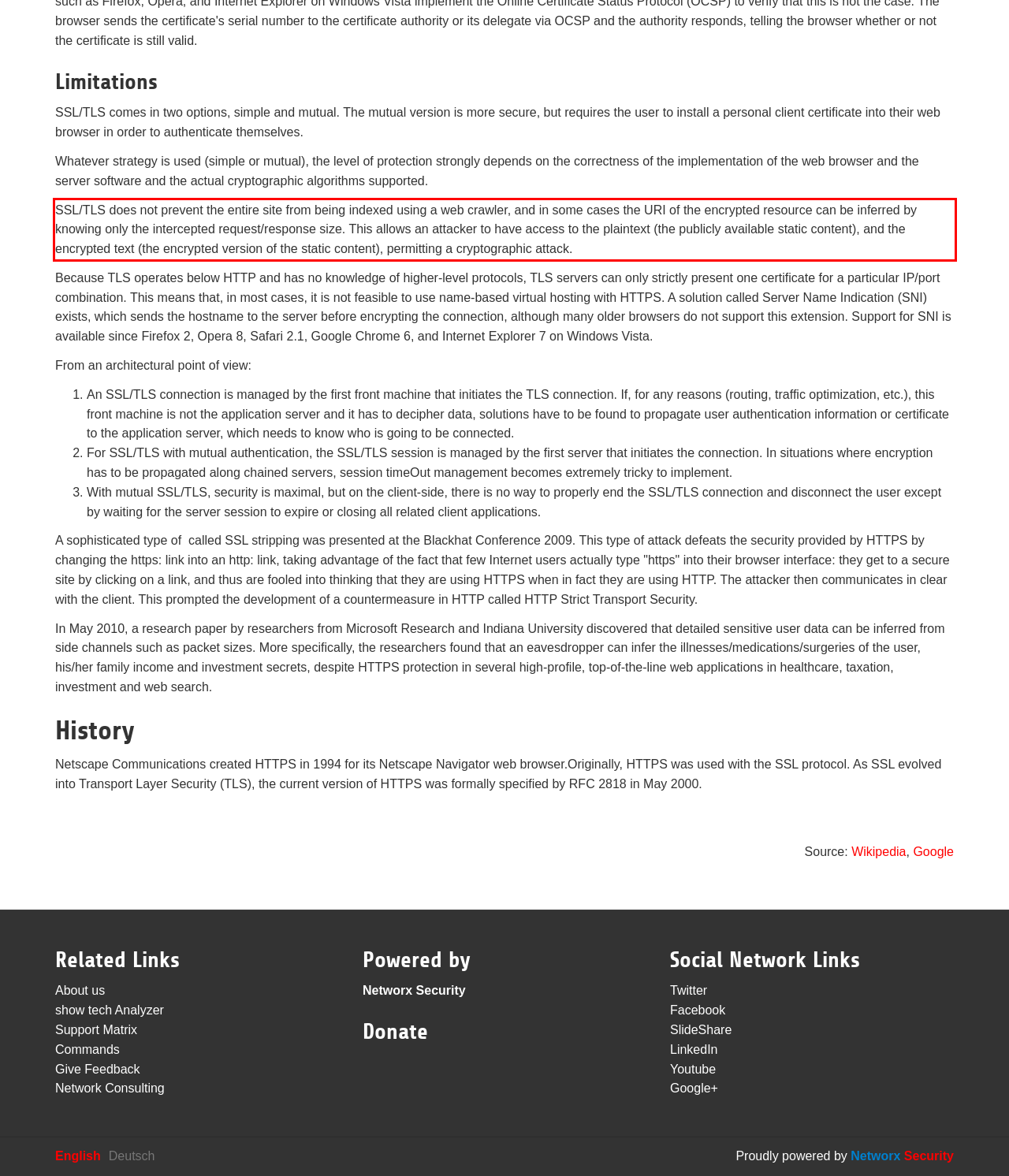Given the screenshot of a webpage, identify the red rectangle bounding box and recognize the text content inside it, generating the extracted text.

SSL/TLS does not prevent the entire site from being indexed using a web crawler, and in some cases the URI of the encrypted resource can be inferred by knowing only the intercepted request/response size. This allows an attacker to have access to the plaintext (the publicly available static content), and the encrypted text (the encrypted version of the static content), permitting a cryptographic attack.